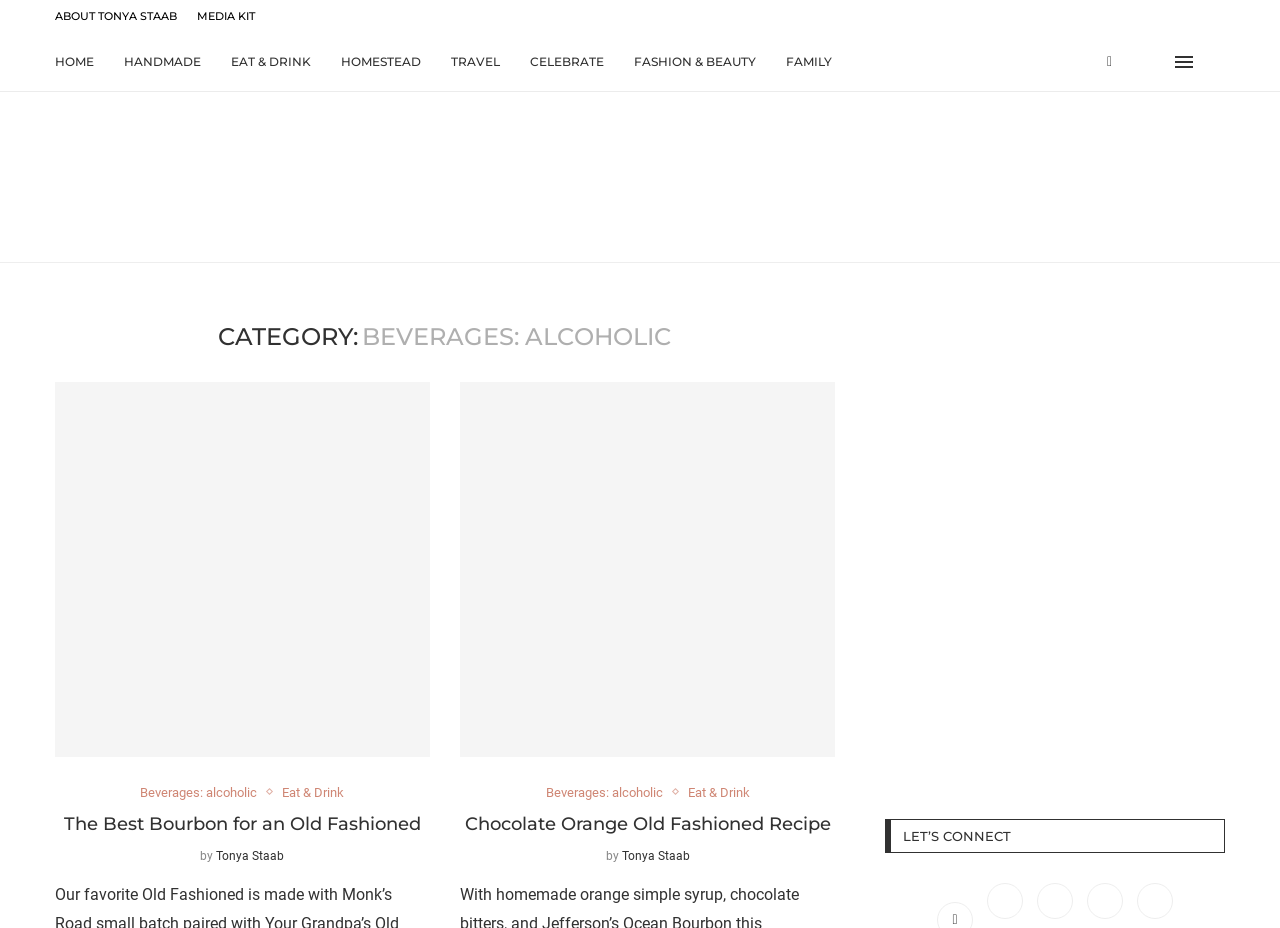Find the bounding box coordinates for the area that should be clicked to accomplish the instruction: "read Chocolate Orange Old Fashioned Recipe".

[0.36, 0.411, 0.652, 0.815]